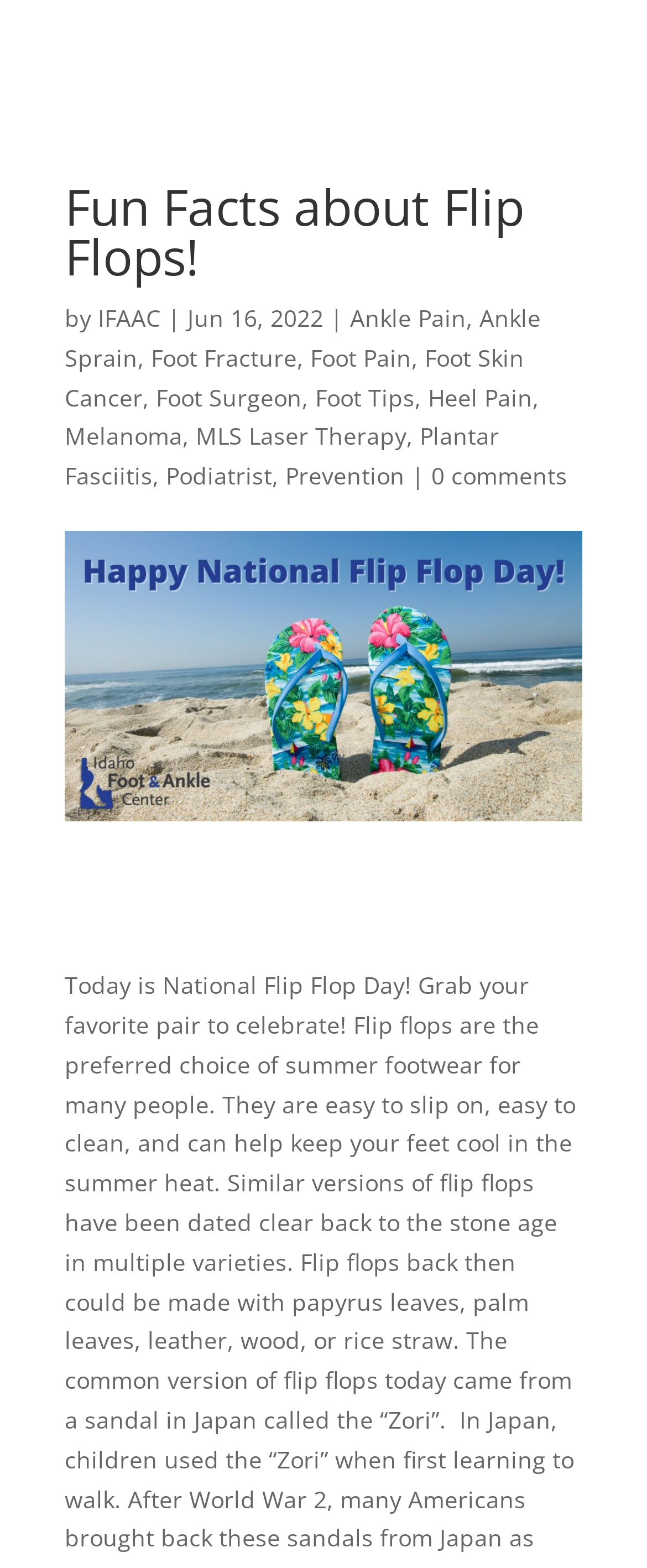Create a detailed description of the webpage's content and layout.

This webpage is about "Fun Facts about Flip Flops!" from the Idaho Foot & Ankle Center. At the top, there is a button with the label "U" positioned near the top right corner. Below it, there is a heading with the title "Fun Facts about Flip Flops!" spanning almost the entire width of the page. 

Under the heading, there is a line of text that includes the author "IFAAC" and the date "Jun 16, 2022". To the right of the date, there are several links related to foot and ankle health, including "Ankle Pain", "Ankle Sprain", "Foot Fracture", and more. These links are arranged horizontally and take up about half of the page width.

Below the links, there is an image with the caption "Flip flop facts" that occupies most of the page width. The image is positioned near the top half of the page.

There are no paragraphs of text on this page, but rather a collection of links and an image related to flip flops and foot health.